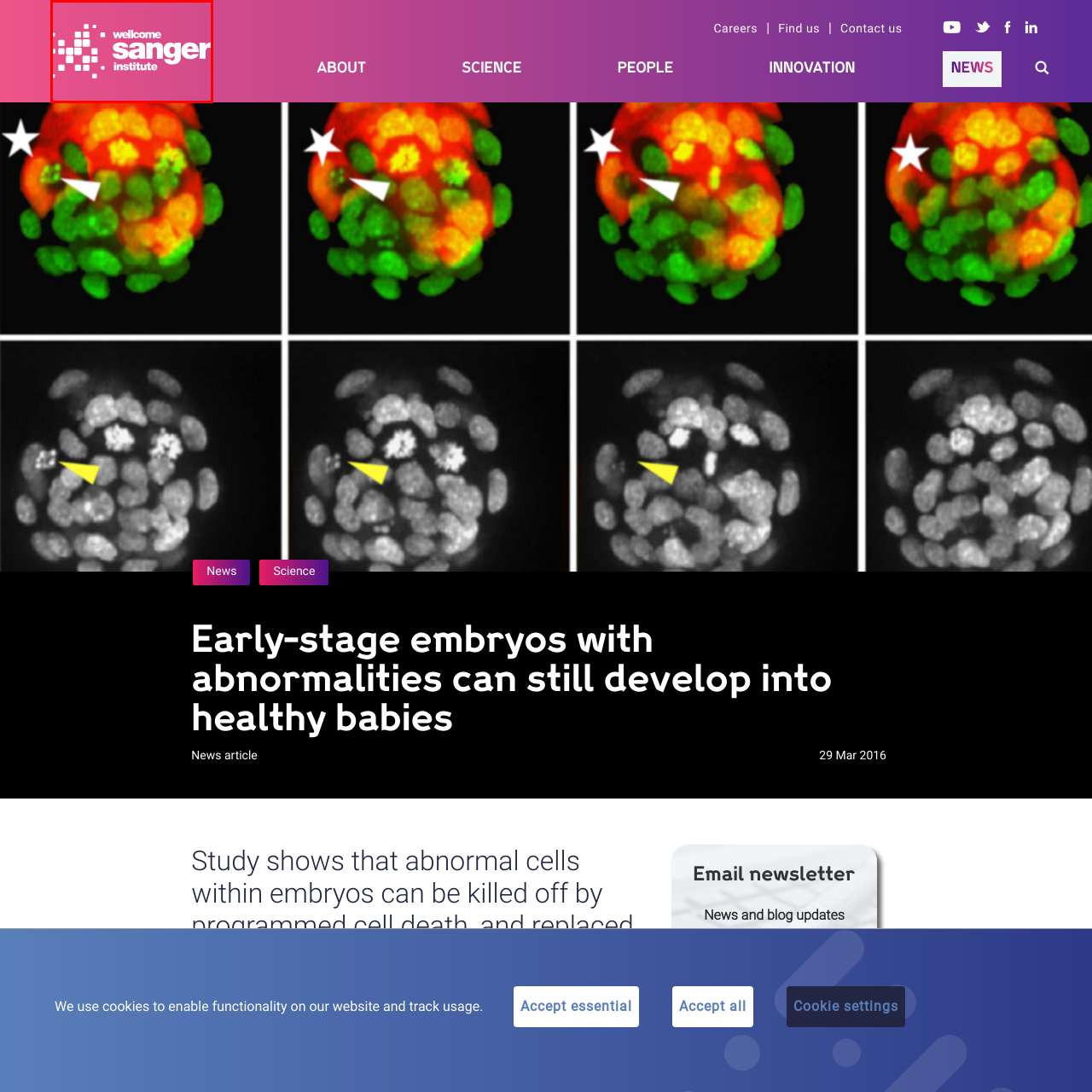Look closely at the zone within the orange frame and give a detailed answer to the following question, grounding your response on the visual details: 
What does the series of interconnected squares symbolize?

The series of interconnected squares symbolizes genomic research and collaboration because the caption states that the design includes these squares, which represent the institute's focus on these areas.